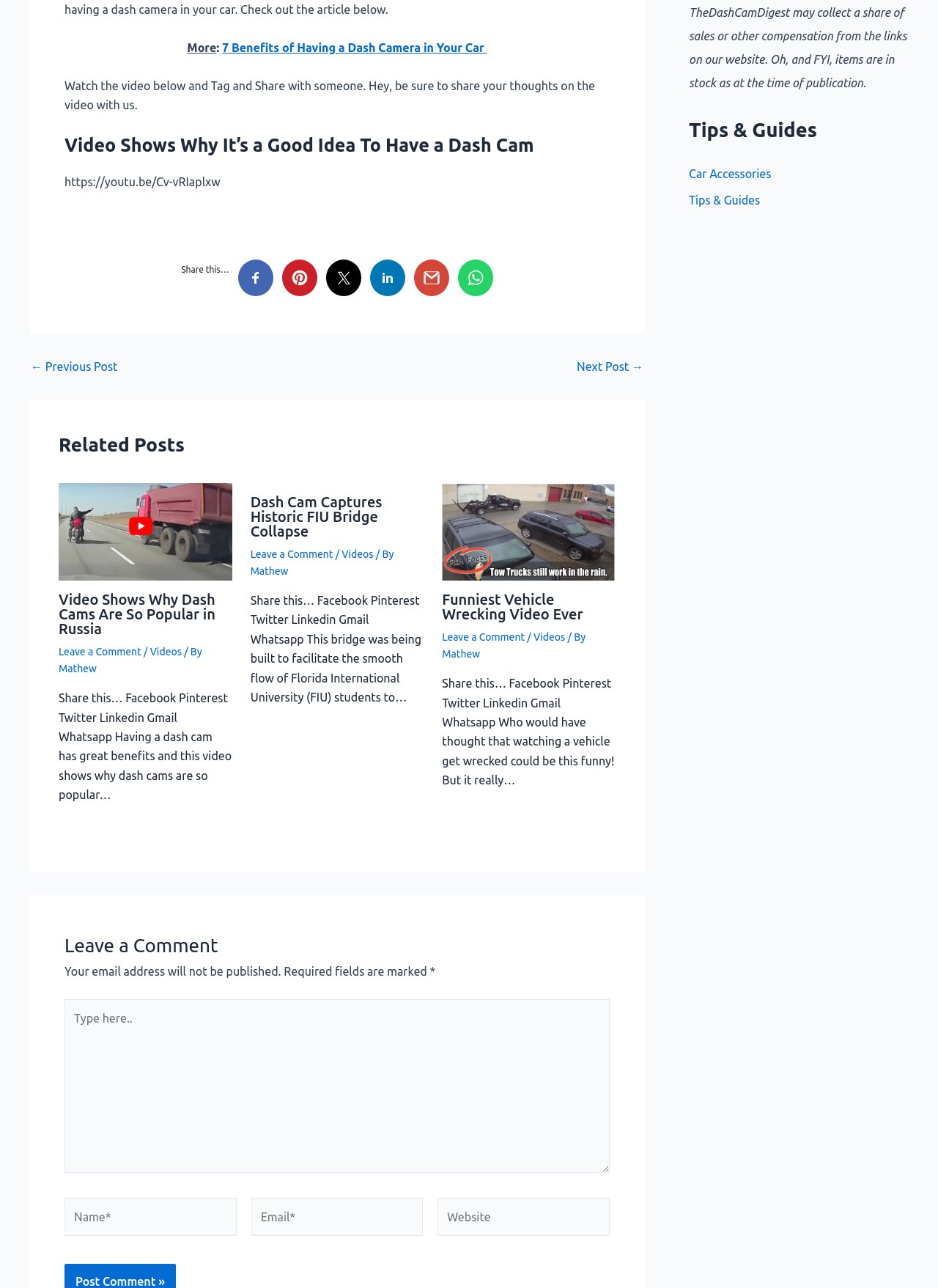Identify the bounding box coordinates for the UI element mentioned here: "empires". Provide the coordinates as four float values between 0 and 1, i.e., [left, top, right, bottom].

None